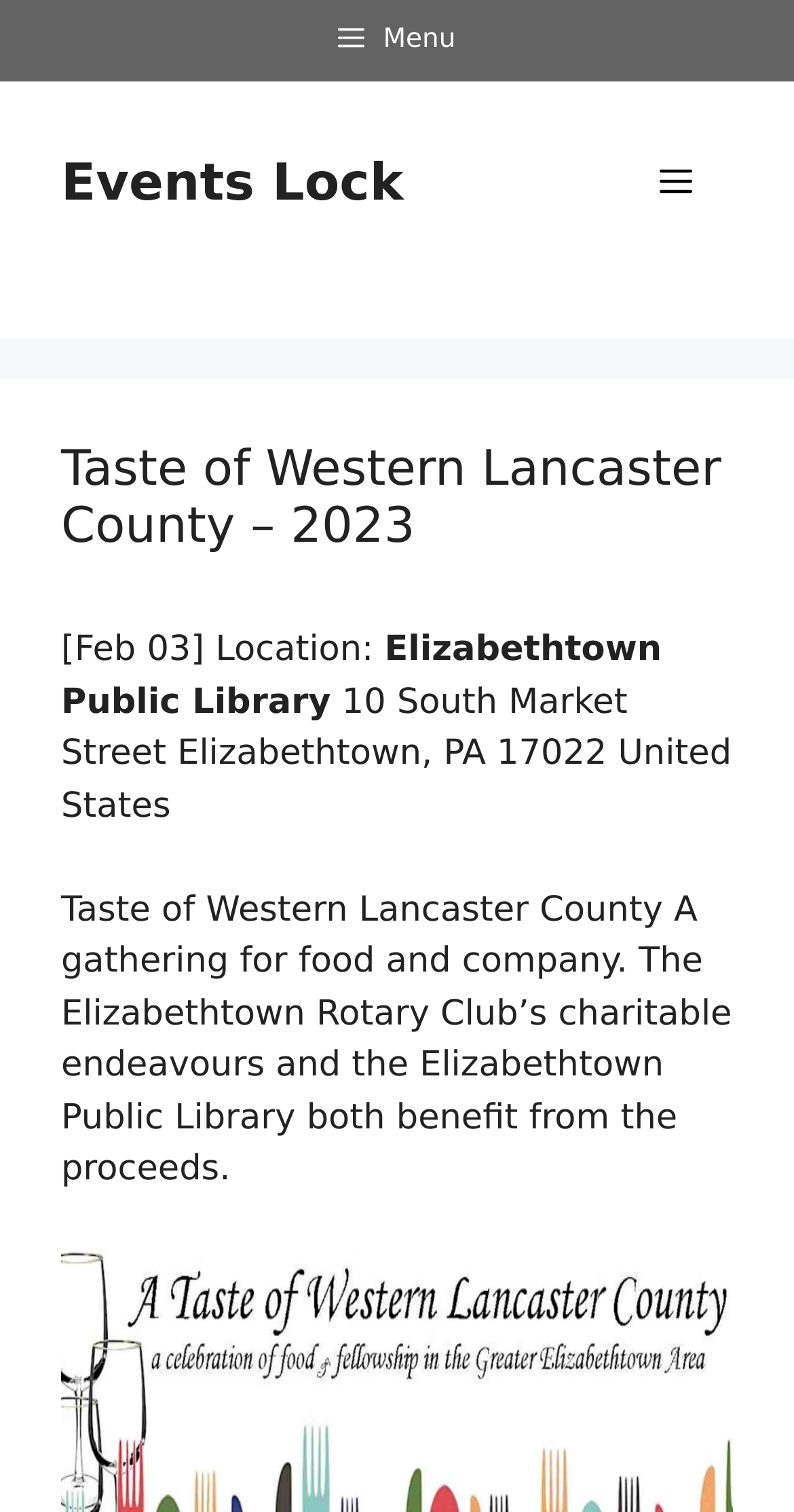Please identify the primary heading of the webpage and give its text content.

Taste of Western Lancaster County – 2023